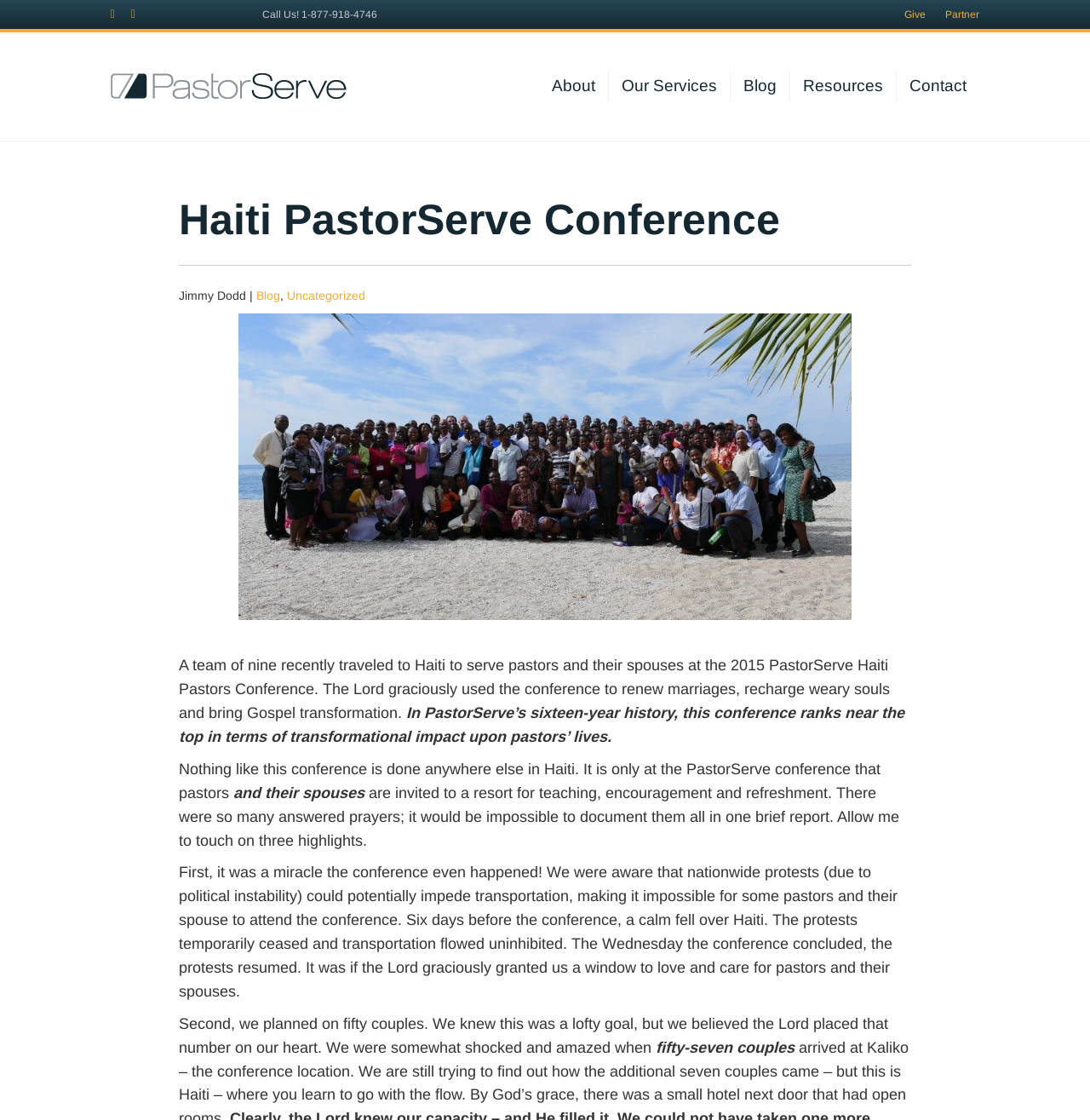Please pinpoint the bounding box coordinates for the region I should click to adhere to this instruction: "Learn about PastorServe".

[0.102, 0.068, 0.32, 0.084]